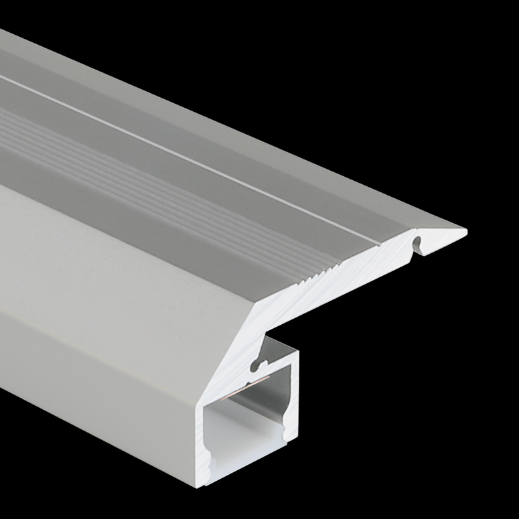Generate a complete and detailed caption for the image.

The image showcases the PROLED Aluminium Profile S-Line Step Down, a sleek and modern aluminum extruded profile designed to enhance lighting solutions. This profile features a tapered edge for seamless integration, allowing LED strips to be fitted neatly within. It is crafted from high-quality anodized aluminum, providing durability and an elegant finish. The structure is designed for easy customization, enabling it to be cut to the desired length for various applications. This specific profile is particularly suitable for installations where a step down in lighting is required, ensuring a smooth transition in illumination.